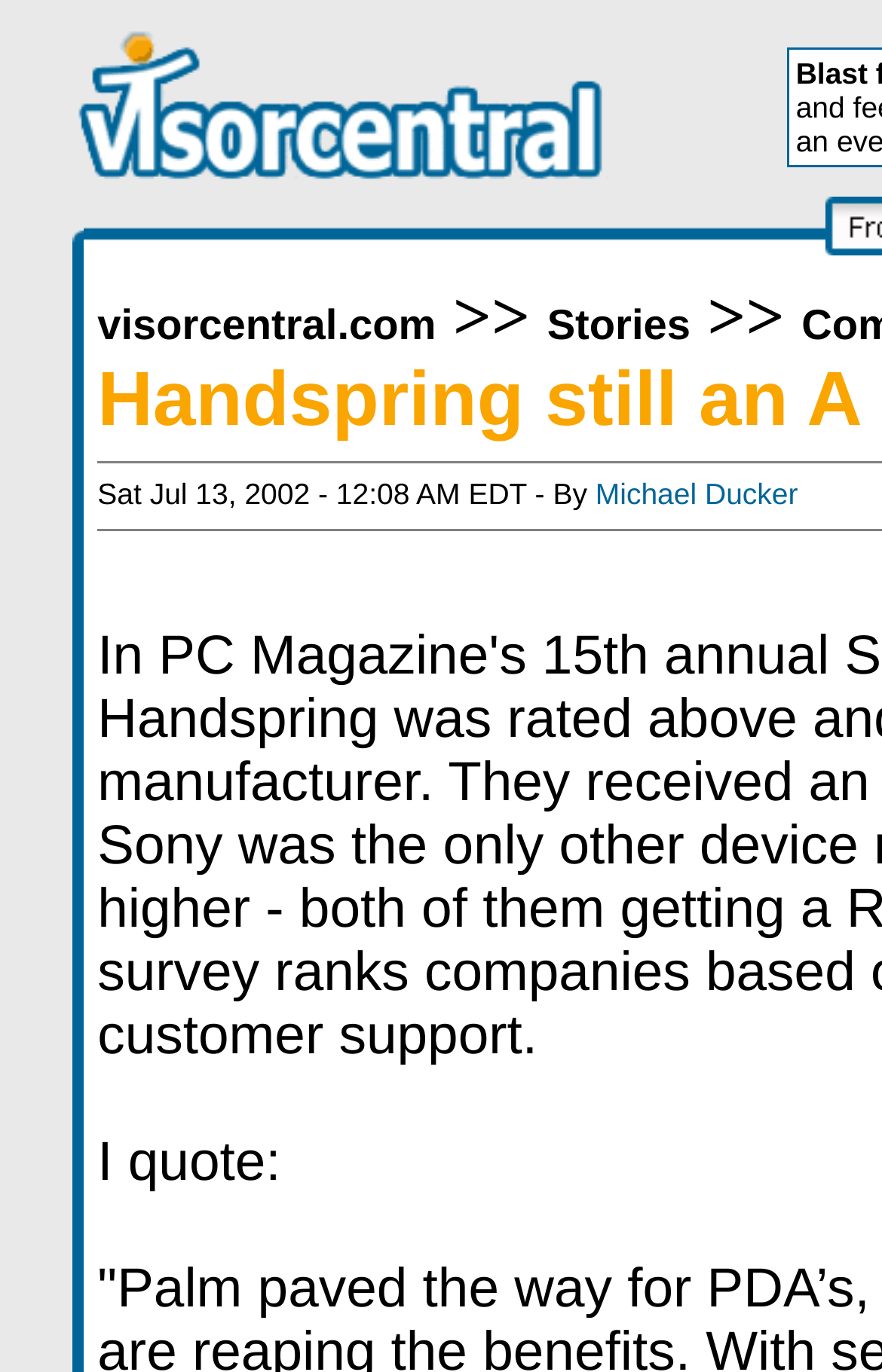Who is the author of the current article?
Refer to the screenshot and respond with a concise word or phrase.

Michael Ducker